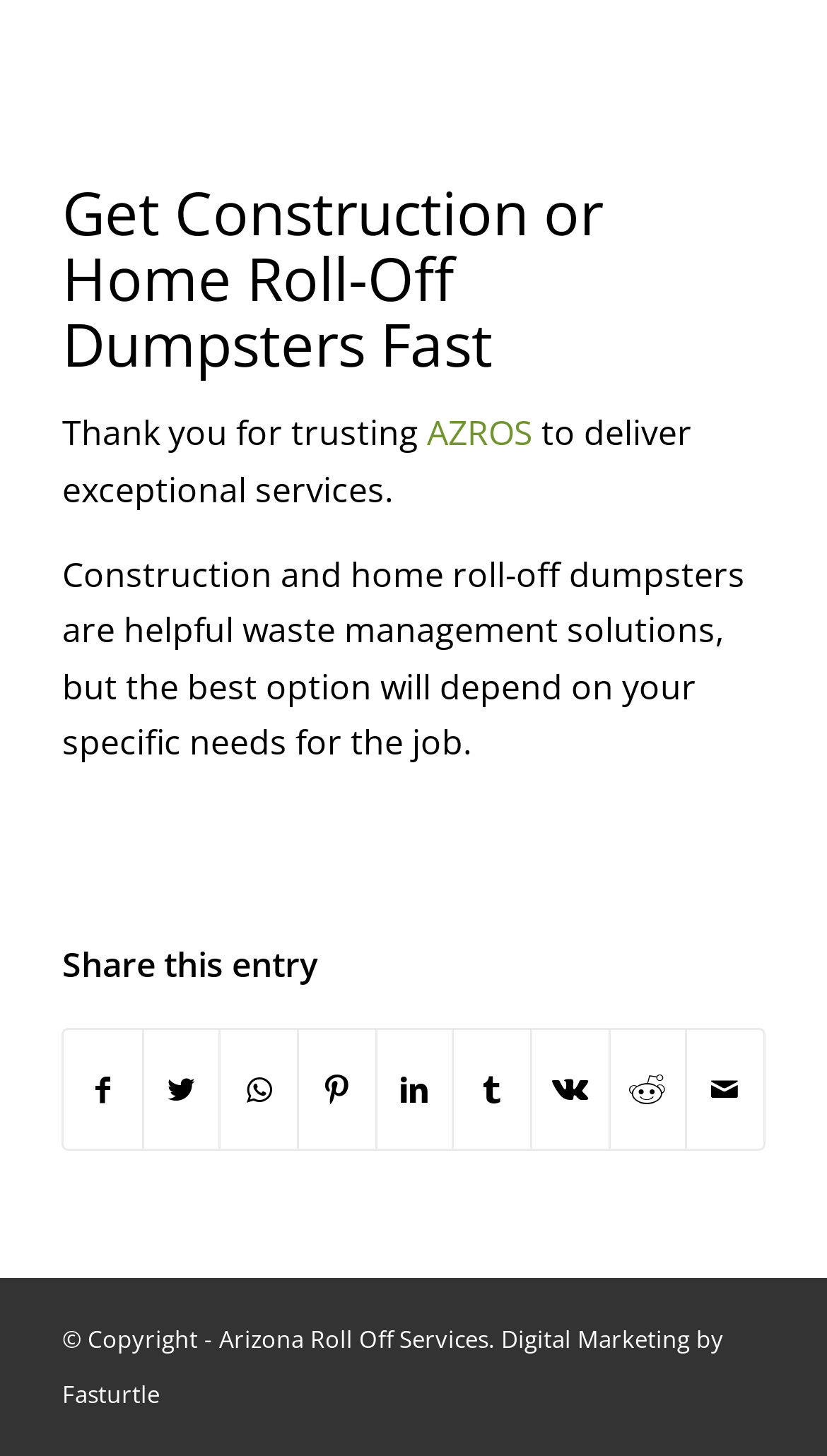What is the topic of the webpage?
Carefully examine the image and provide a detailed answer to the question.

I inferred the topic from the heading 'Get Construction or Home Roll-Off Dumpsters Fast' and the subsequent StaticText element that discusses the benefits of construction and home roll-off dumpsters.